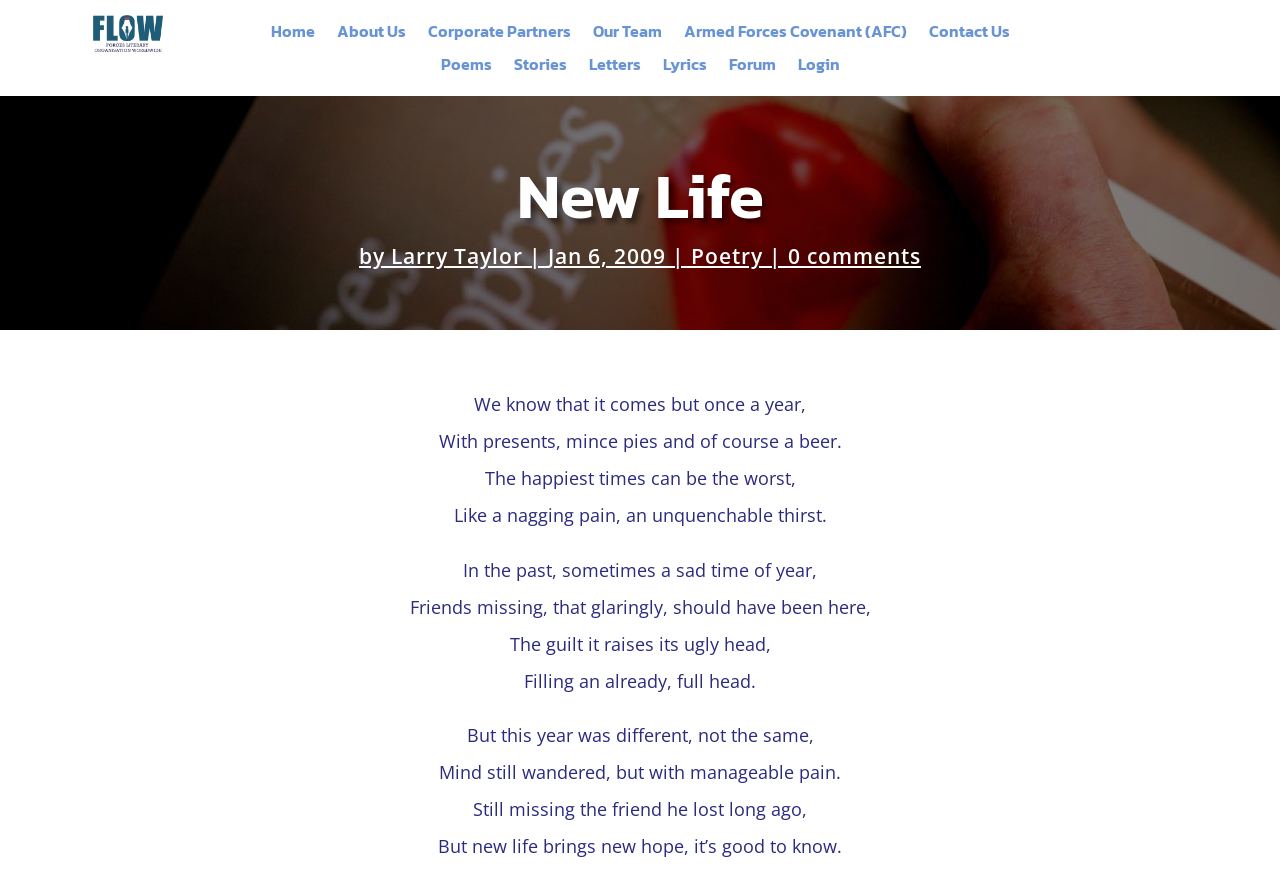Identify the bounding box coordinates of the area that should be clicked in order to complete the given instruction: "View the 'Poems' section". The bounding box coordinates should be four float numbers between 0 and 1, i.e., [left, top, right, bottom].

[0.344, 0.064, 0.384, 0.092]